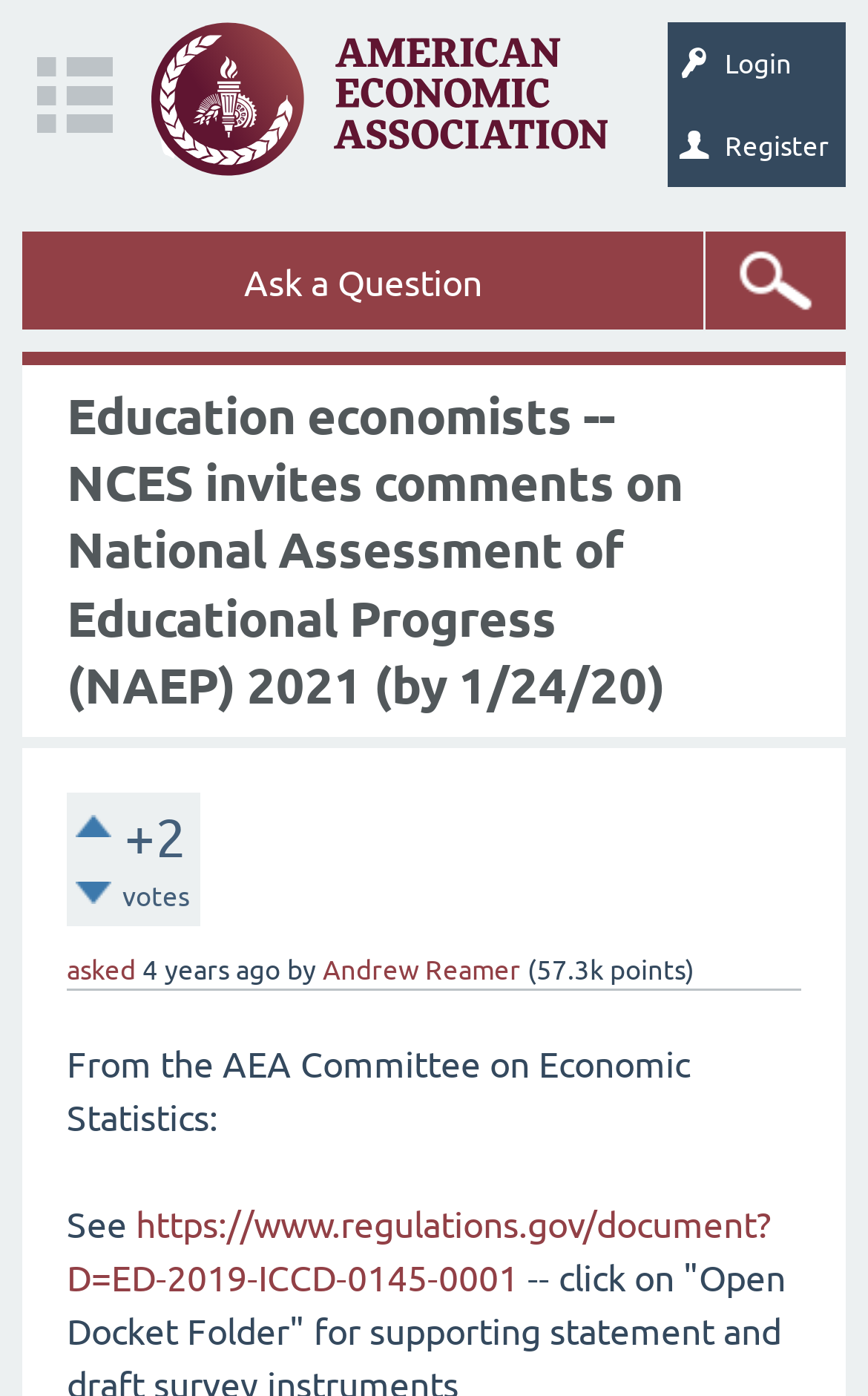How many points does Andrew Reamer have? Using the information from the screenshot, answer with a single word or phrase.

57.3k